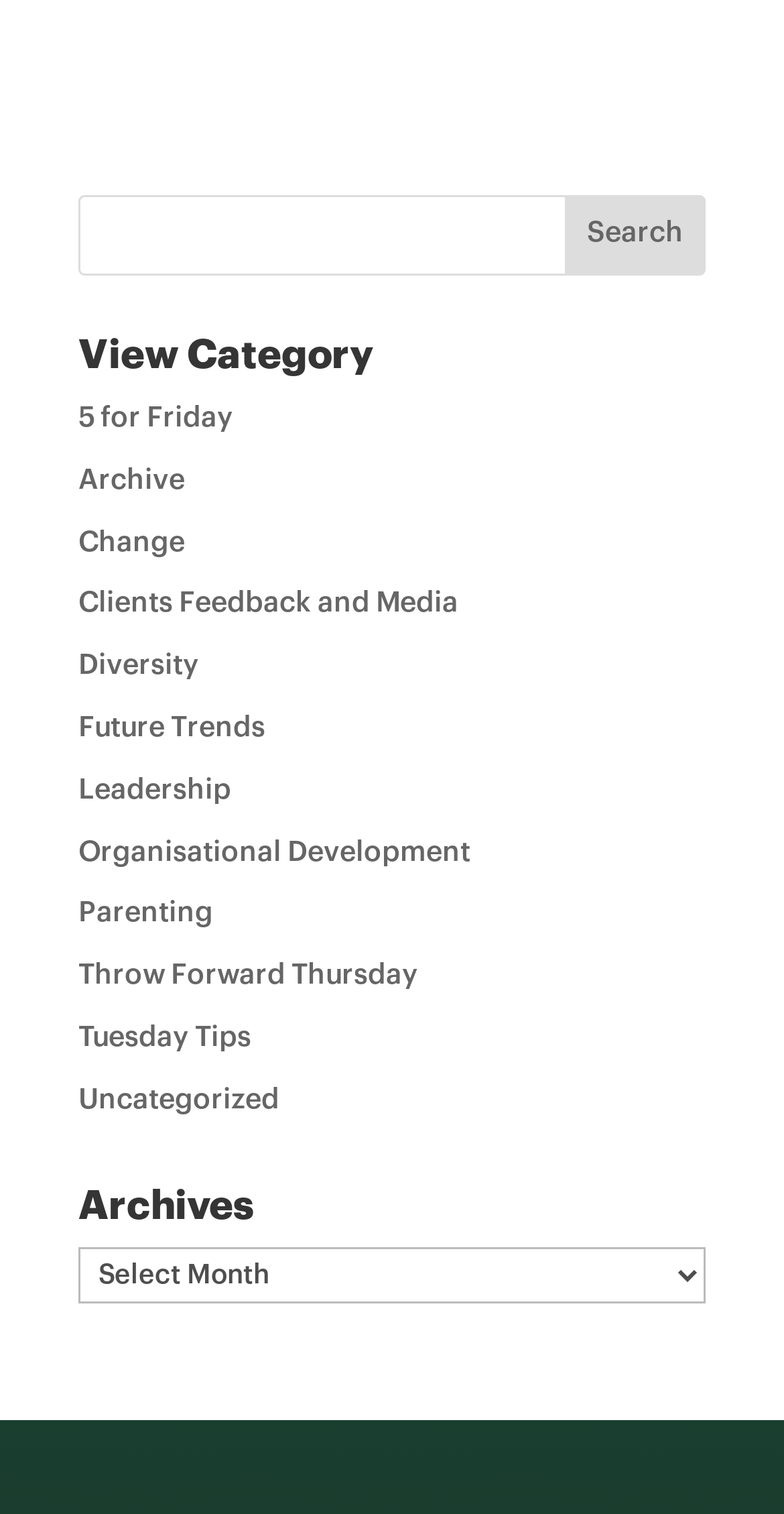Determine the bounding box coordinates for the area you should click to complete the following instruction: "click on the Search button".

[0.721, 0.129, 0.9, 0.182]